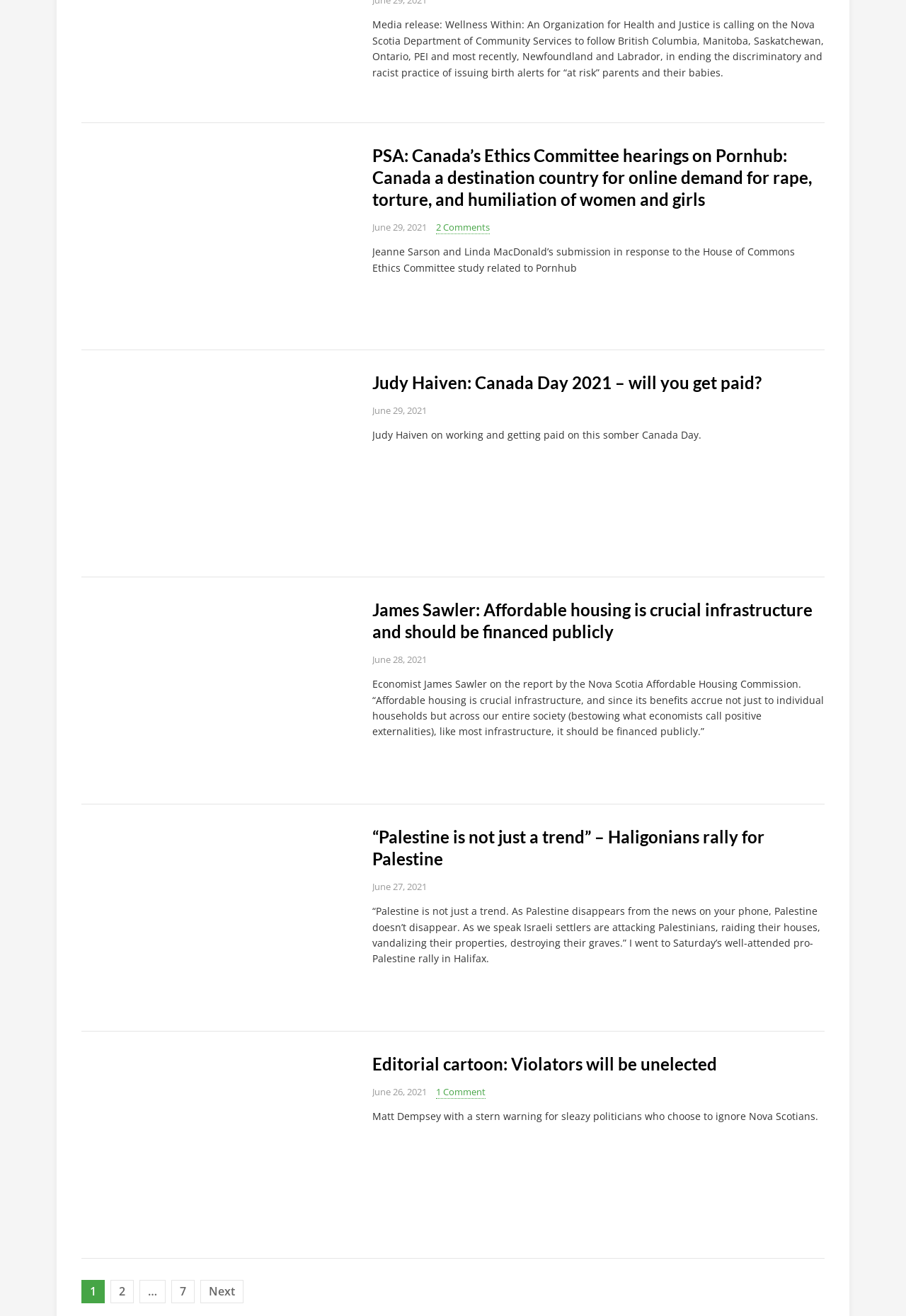How many comments are there on the PSA article?
Answer with a single word or phrase by referring to the visual content.

2 Comments